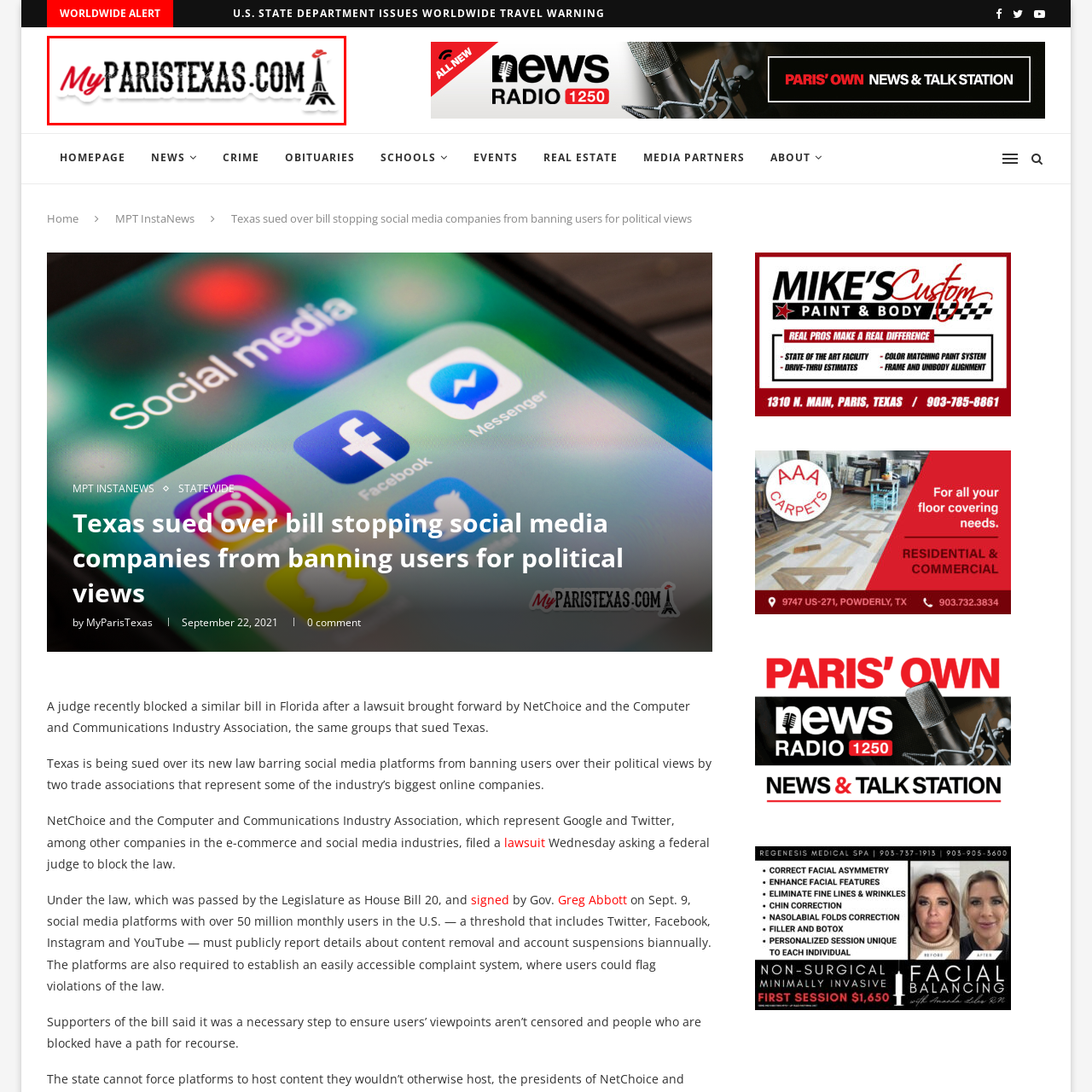Detail the features and elements seen in the red-circled portion of the image.

The image features the logo of "MyParisTexas.com," a local news website dedicated to covering events, stories, and issues relevant to the Paris, Texas community. The logo combines a stylish font, with "My" styled in a vibrant red and "PARISTEXAS.COM" in bold black, emphasizing both the local identity and the online presence of the platform. Accompanying the text is a graphic representation of the Eiffel Tower, symbolizing the town's namesake, and a playful lipstick kiss, adding a touch of personality and flair to the branding. This logo encapsulates the website's mission to connect and inform the residents of Paris, Texas.